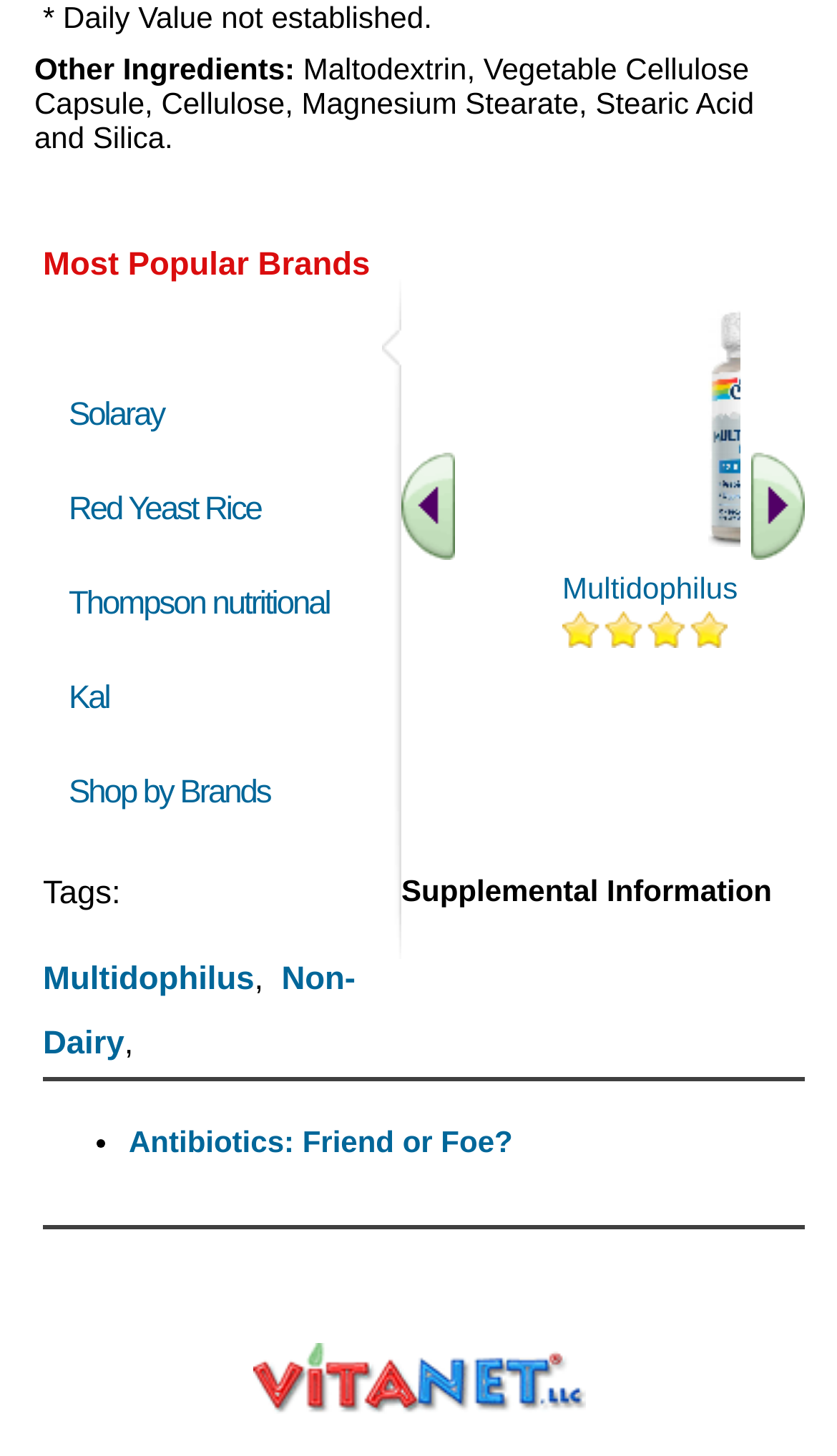What is the brand of the product shown in the image?
Give a detailed and exhaustive answer to the question.

The image with the bounding box coordinates [0.847, 0.212, 0.976, 0.375] has the OCR text 'Solaray: Multidophilus 12 50ct 20bil', which indicates that the brand of the product shown in the image is Solaray.